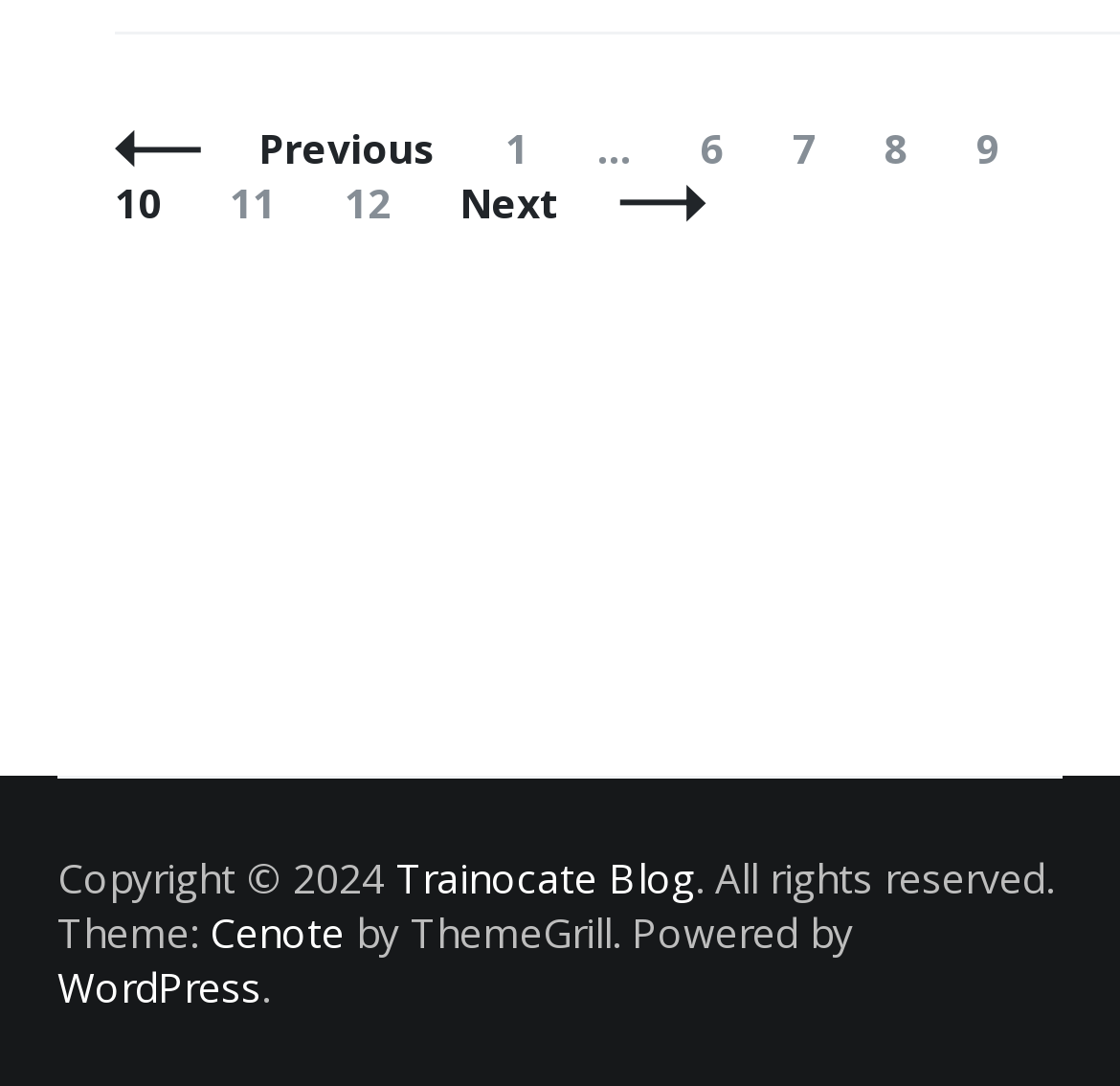Identify the bounding box of the UI element that matches this description: "Trainocate Blog".

[0.354, 0.784, 0.621, 0.834]